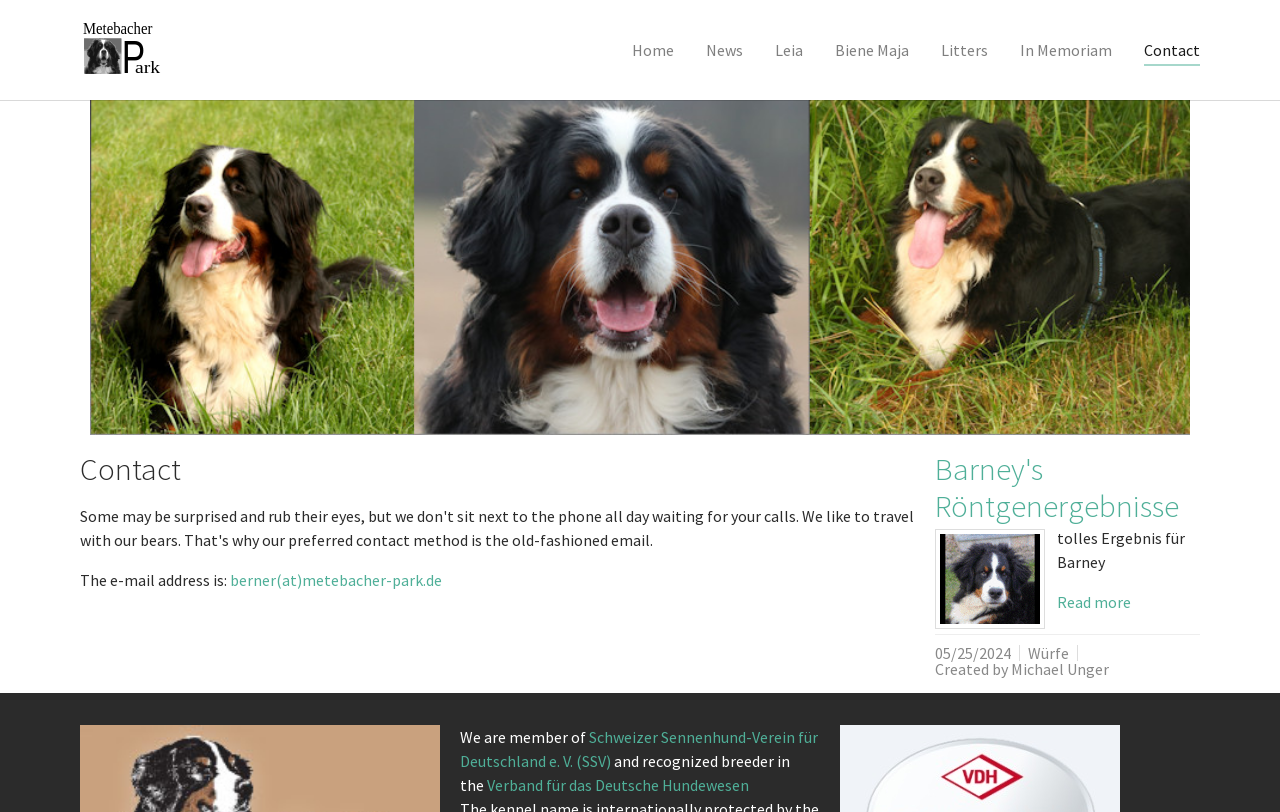Offer a meticulous caption that includes all visible features of the webpage.

The webpage is about contacting Berners from Metebacher Park. At the top left, there is a logo of Metebacher Park. Below the logo, there is a navigation menu with links to "Home", "News", "Leia", "Biene Maja", "Litters", "In Memoriam", and "Contact", which is the current page.

On the main content area, there is a heading "Contact" at the top. Below the heading, there is a figure that spans most of the width of the page. Under the figure, there is a section with the email address "berner(at)metebacher-park.de" and a brief description.

To the right of the email section, there is a heading "Barney's Röntgenergebnisse" with a link to the same title. Below the heading, there is a link to "Barney's Röntgenergebnisse" again, followed by a brief text "tolles Ergebnis für Barney" and a "Read more" link. There is also a timestamp "05/25/2024" and a text "Würfe" nearby.

At the bottom of the page, there is a section with a text "We are member of" followed by a link to "Schweizer Sennenhund-Verein für Deutschland e. V. (SSV)" and another text "and recognized breeder in the" followed by a link to "Verband für das Deutsche Hundewesen".